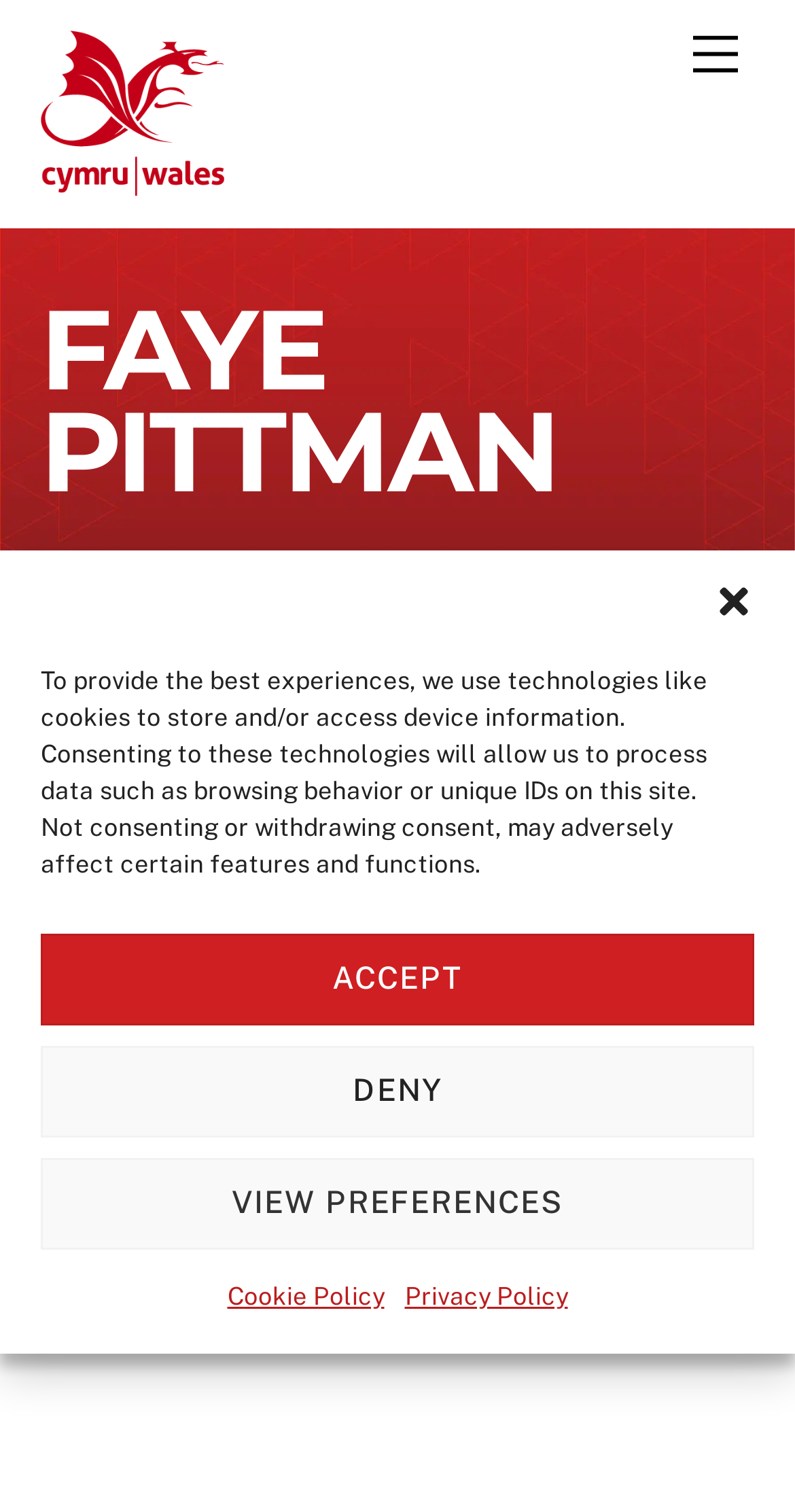Please give a succinct answer using a single word or phrase:
What team does Faye Pittman represent?

Team Wales